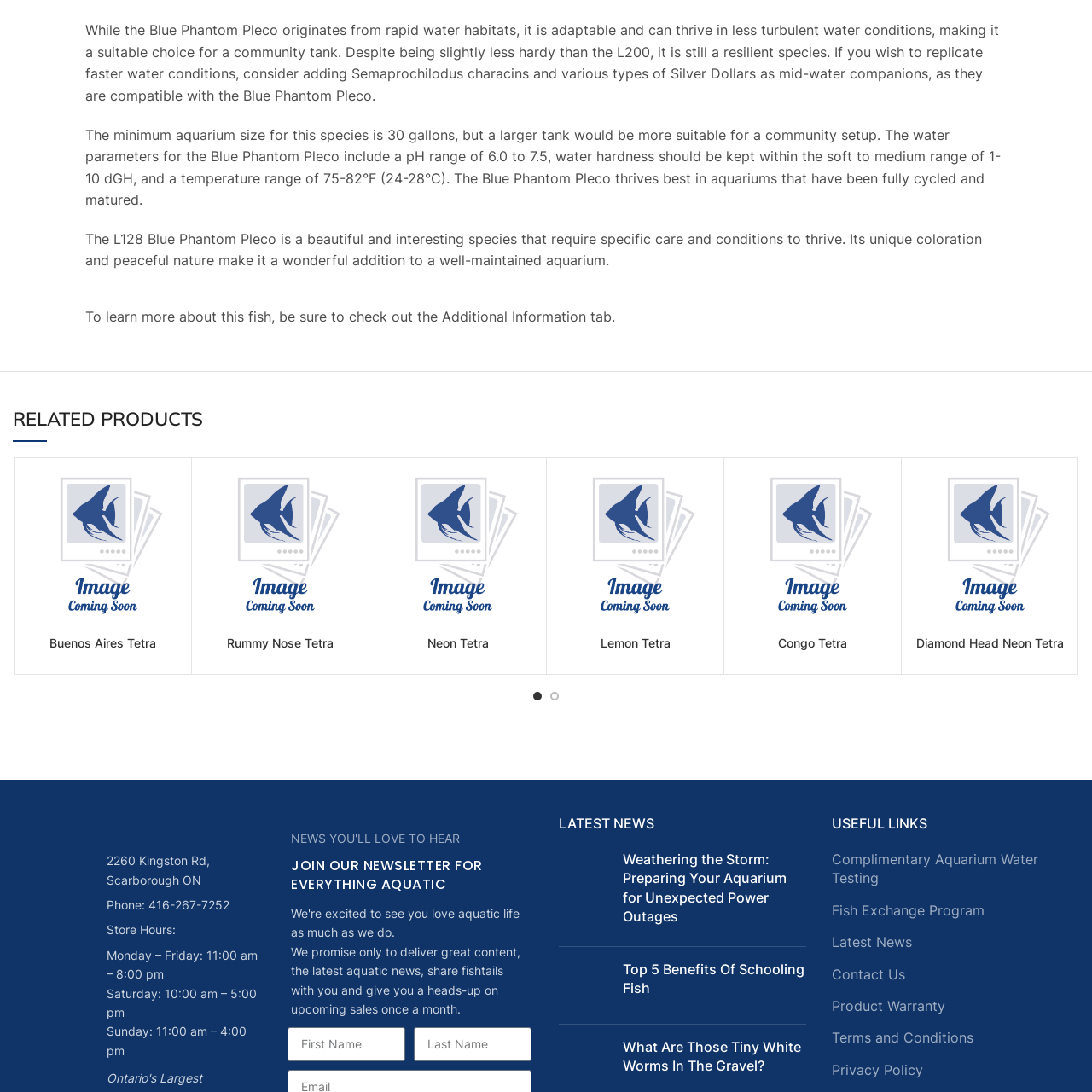Please analyze the elements within the red highlighted area in the image and provide a comprehensive answer to the following question: What type of companions are suitable for the Blue Phantom Pleco?

The webpage suggests that the Blue Phantom Pleco is suitable for community tanks alongside mid-water companions like Semaprochilodus characins and Silver Dollars, which implies that mid-water companions are suitable for the Blue Phantom Pleco.